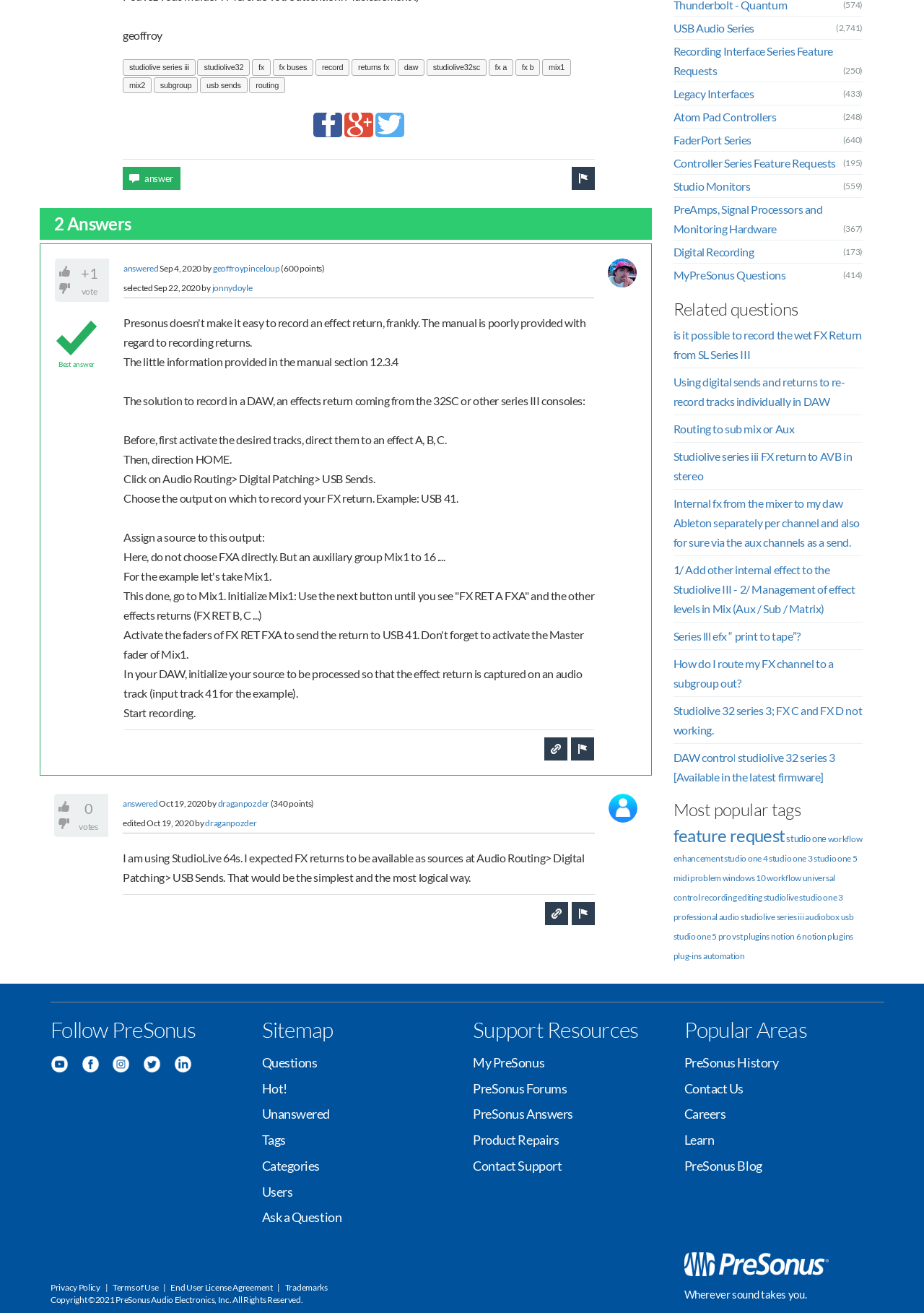How many points does the user 'draganpozder' have?
Based on the screenshot, provide your answer in one word or phrase.

340